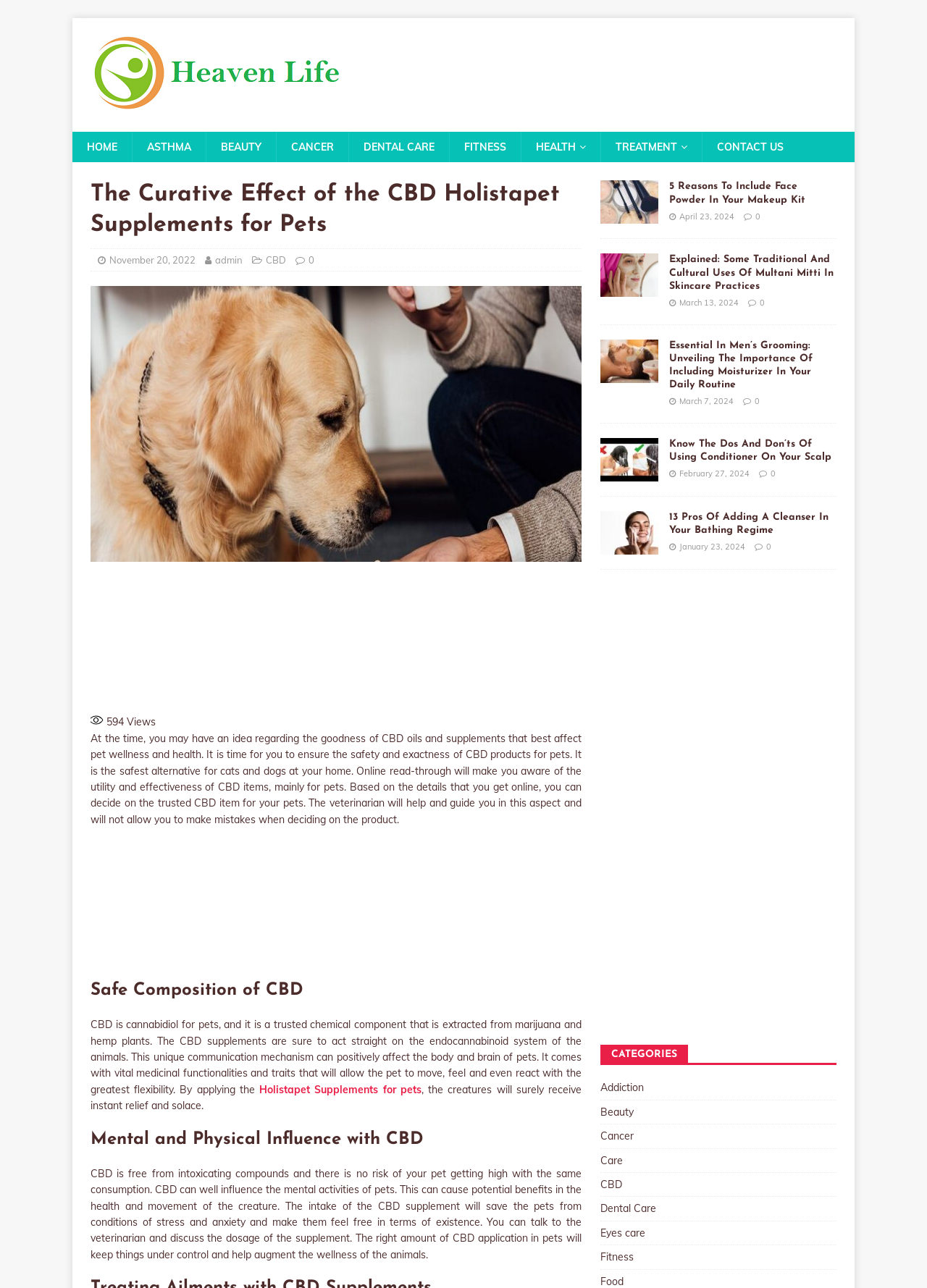Locate the primary headline on the webpage and provide its text.

The Curative Effect of the CBD Holistapet Supplements for Pets